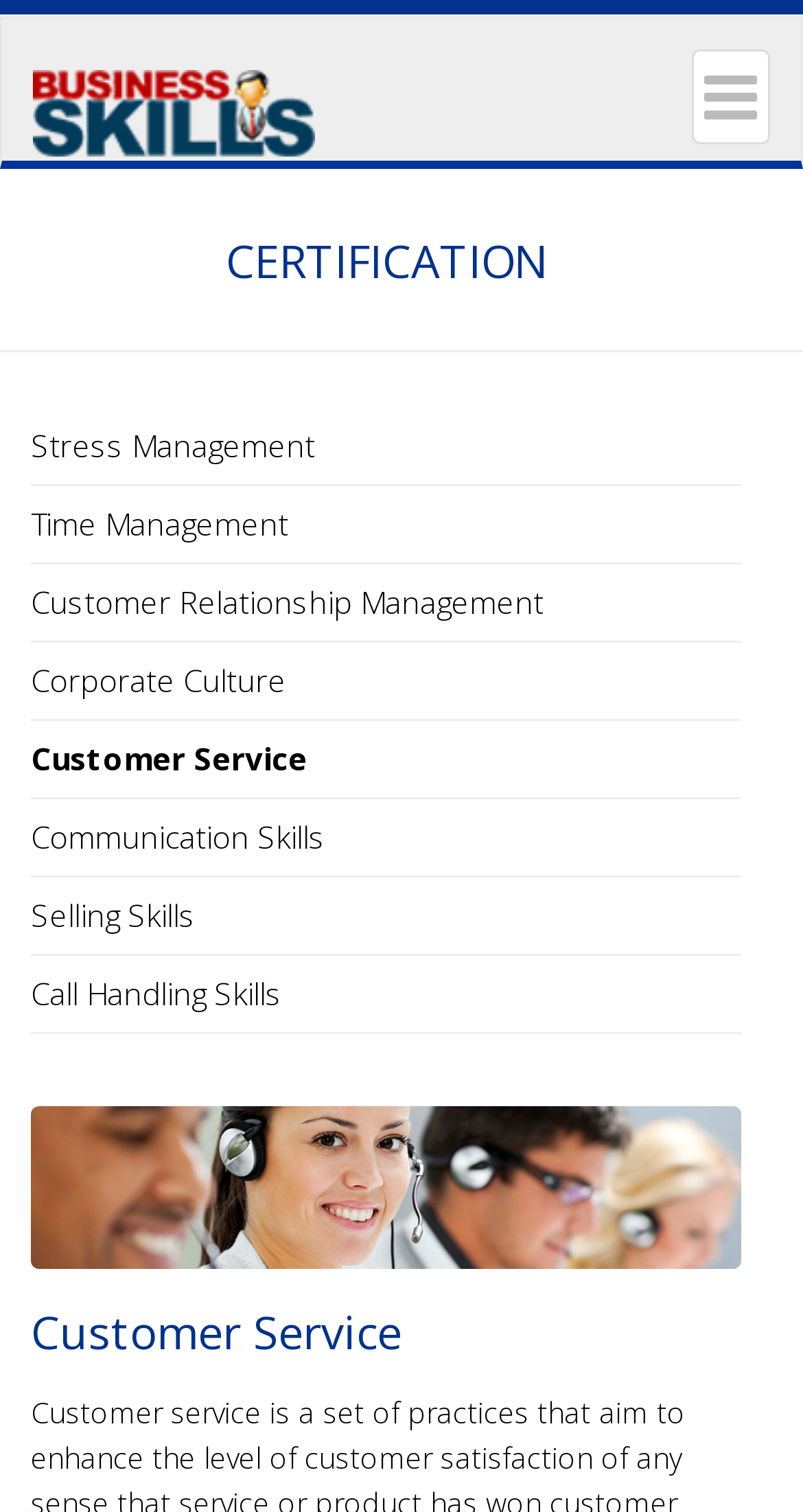Using the elements shown in the image, answer the question comprehensively: Is there a duplicate link on the webpage?

I noticed that there are two links with the same text 'Customer Service', one under 'CERTIFICATION' and another under the 'Customer Service' heading, which indicates a duplicate link.